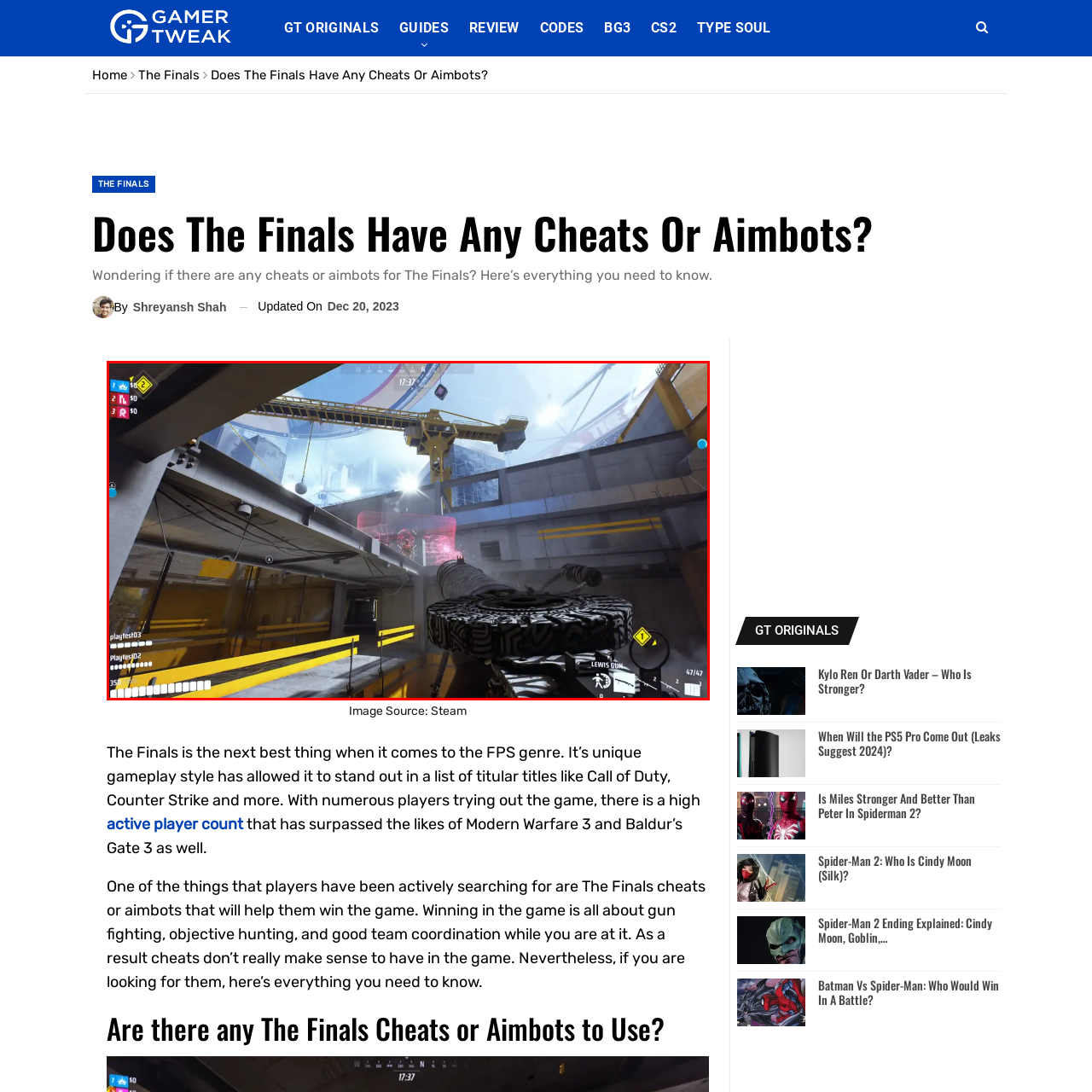Generate a detailed caption for the image contained in the red outlined area.

In this intense gameplay scene from **The Finals**, players are engaged in a fast-paced first-person shooter inside a modern, industrial setting. The player's perspective shows a gun aimed at an opponent situated behind a transparent barrier, marked by vibrant red target indicators. Above, a construction crane looms, contributing to the dynamic urban landscape filled with tall structures and shafts of light streaming through openings, setting a tense atmosphere. The lower part of the image displays player identifiers and ammunition stats, showcasing the competitive nature of the game. The HUD elements not only help players track their status but also enhance the immersion in this action-packed environment.